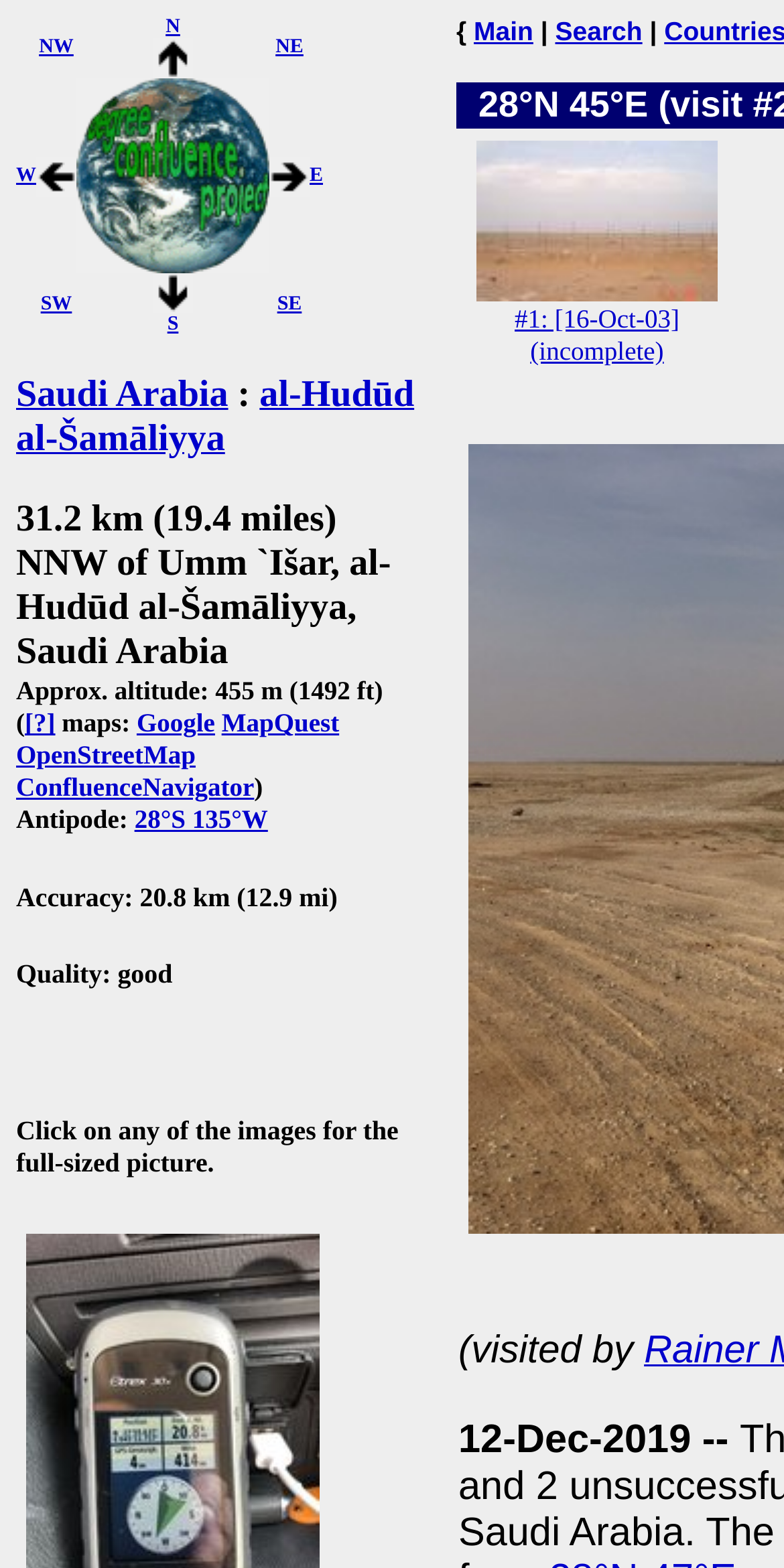What is the altitude of the confluence?
Please answer the question as detailed as possible.

The altitude of the confluence can be found in the heading '31.2 km (19.4 miles) NNW of Umm `Išar, al-Hudūd al-Šamāliyya, Saudi Arabia Approx. altitude: 455 m (1492 ft)' which indicates that the altitude of the confluence is approximately 455 meters.